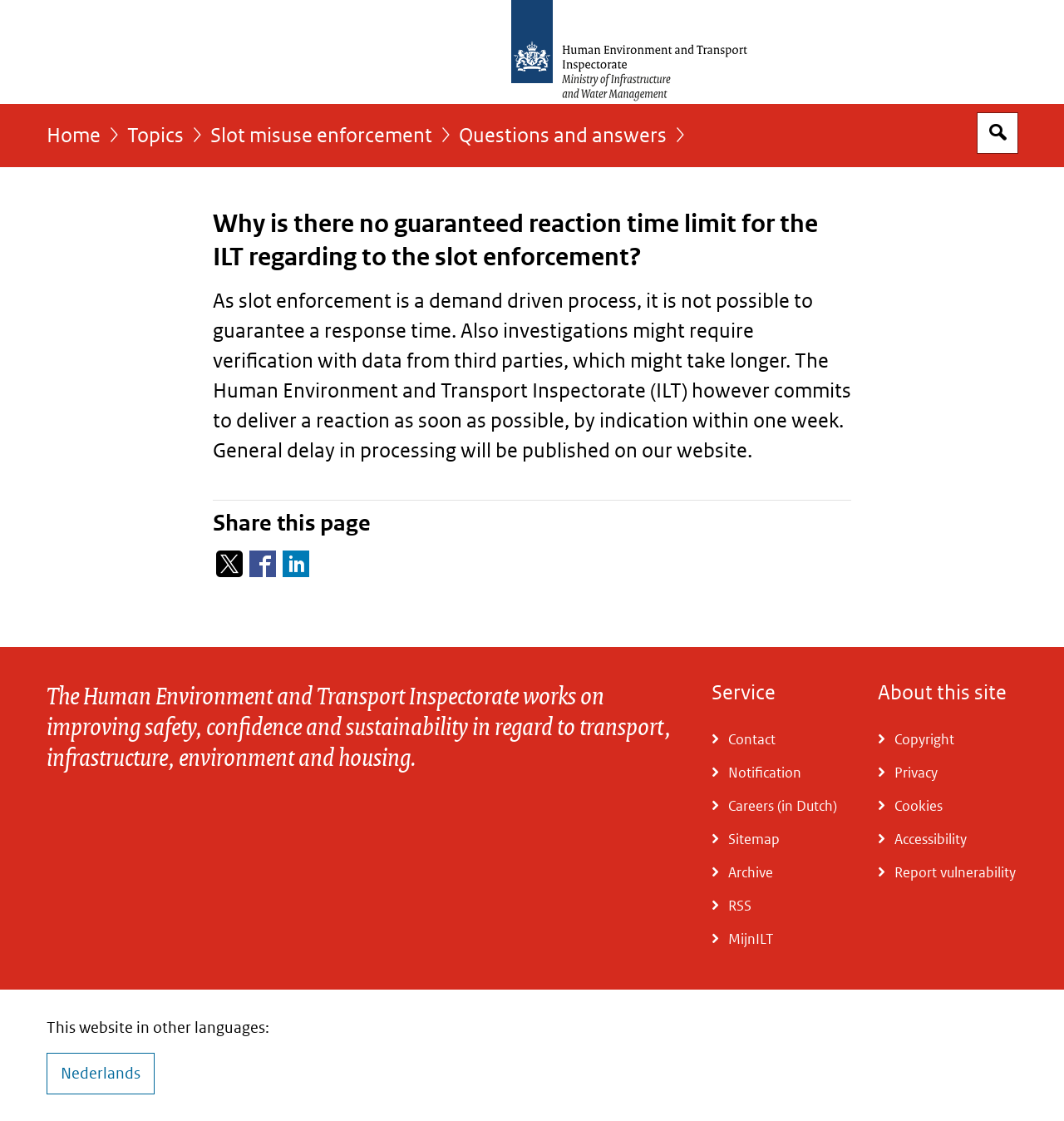Find the main header of the webpage and produce its text content.

Why is there no guaranteed reaction time limit for the ILT regarding to the slot enforcement?